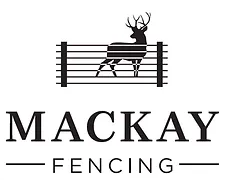Construct a detailed narrative about the image.

The image features the logo of Mackay Fencing Ltd., showcasing a stylized depiction of a deer set against a backdrop of horizontal fencing bars. The intuitive design reinforces the company’s focus on fencing services, and the clean lines add a touch of modernity. Below the graphic, the company name "MACKAY FENCING" is presented in bold, uppercase letters, emphasizing professionalism and reliability. This logo encapsulates the essence of the brand, which serves as a fencing contractor in Scotland.